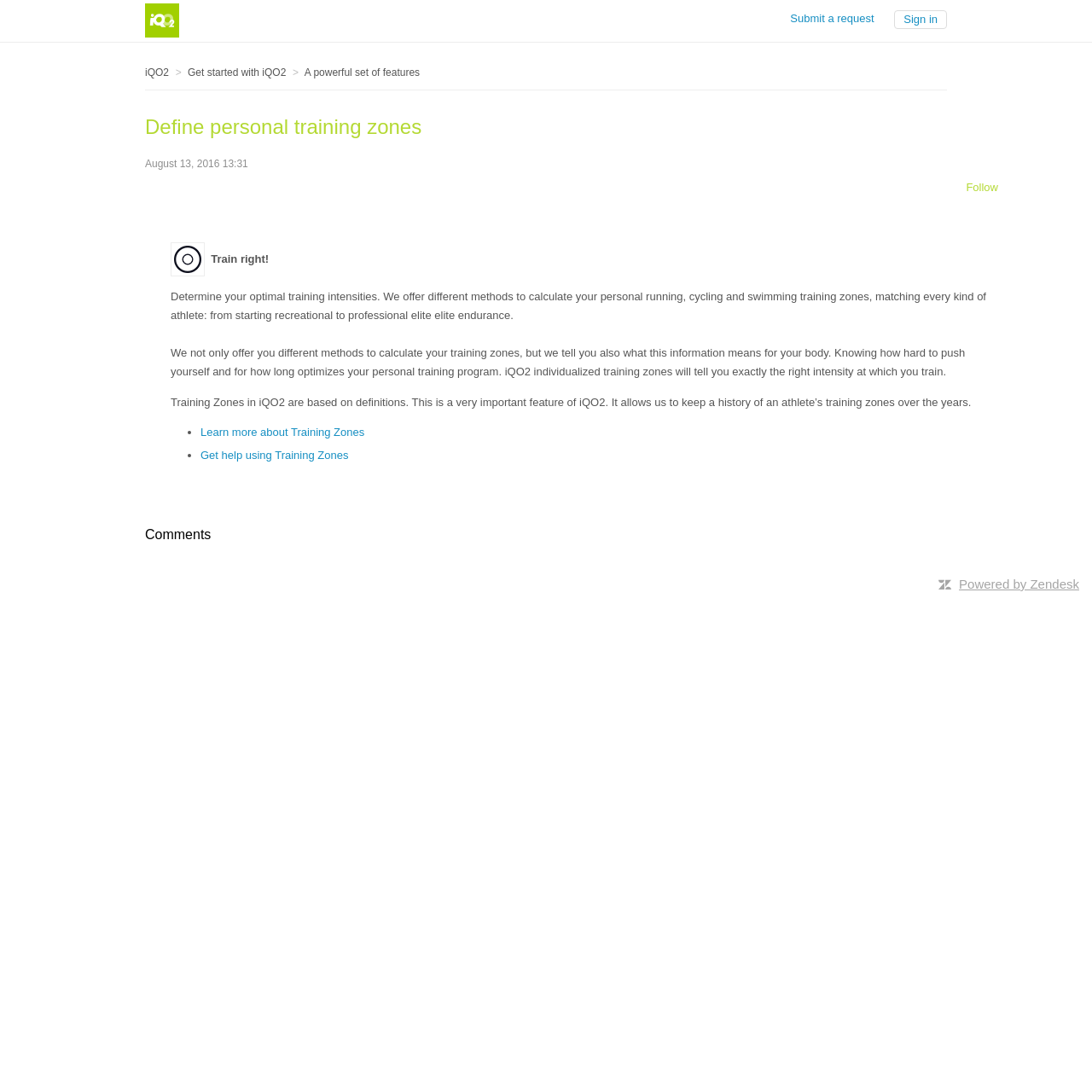Based on the element description: "Powered by Zendesk", identify the bounding box coordinates for this UI element. The coordinates must be four float numbers between 0 and 1, listed as [left, top, right, bottom].

[0.878, 0.528, 0.988, 0.541]